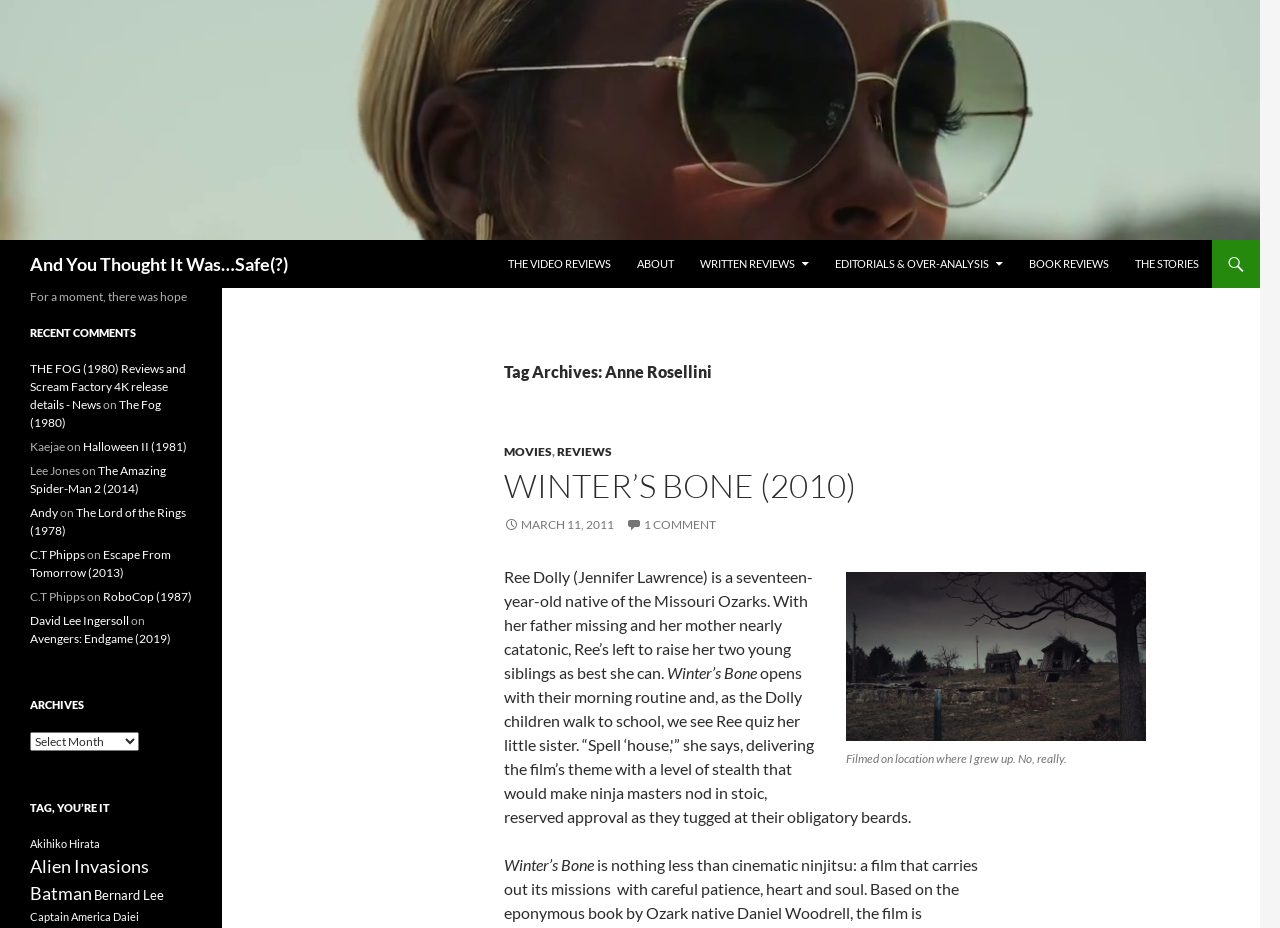What is the location where the movie 'WINTER’S BONE (2010)' was filmed?
By examining the image, provide a one-word or phrase answer.

Missouri Ozarks